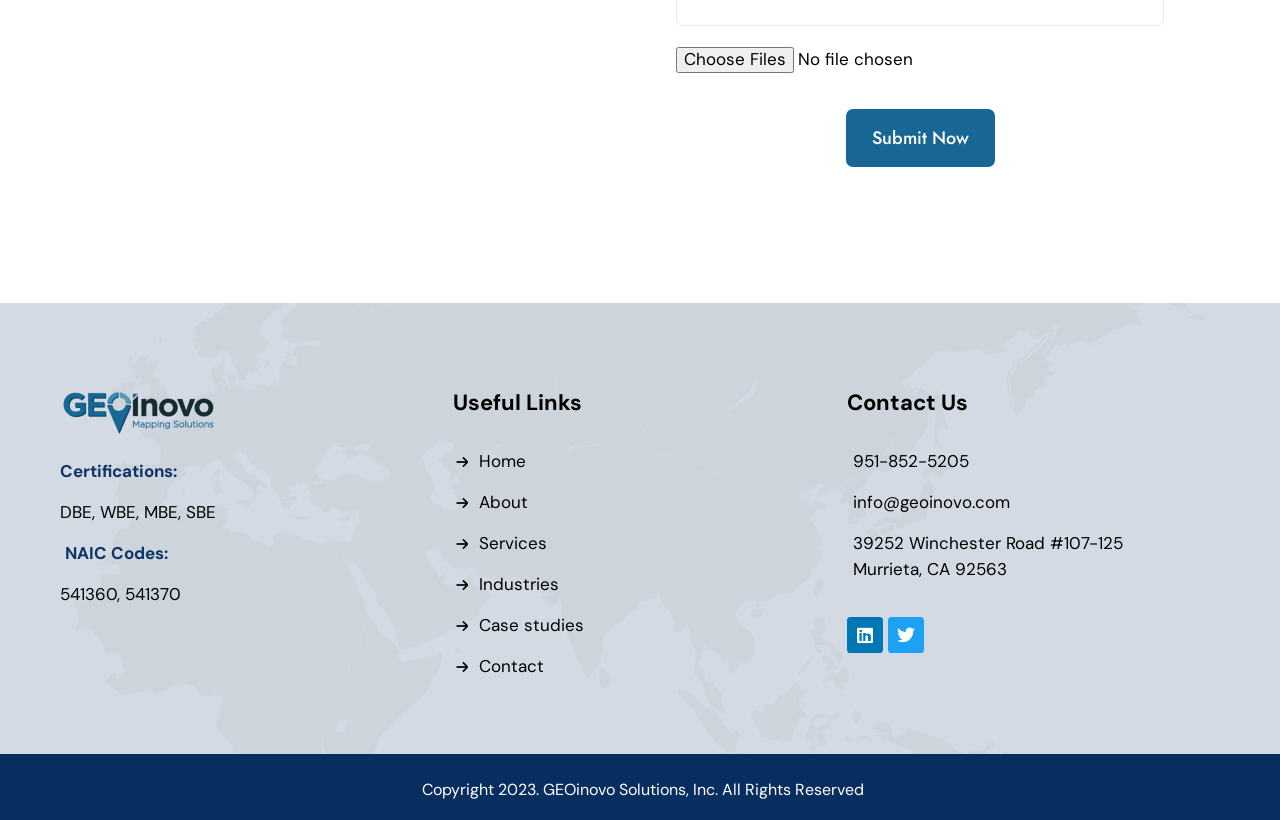Pinpoint the bounding box coordinates of the clickable element to carry out the following instruction: "Upload files."

[0.528, 0.057, 0.909, 0.088]